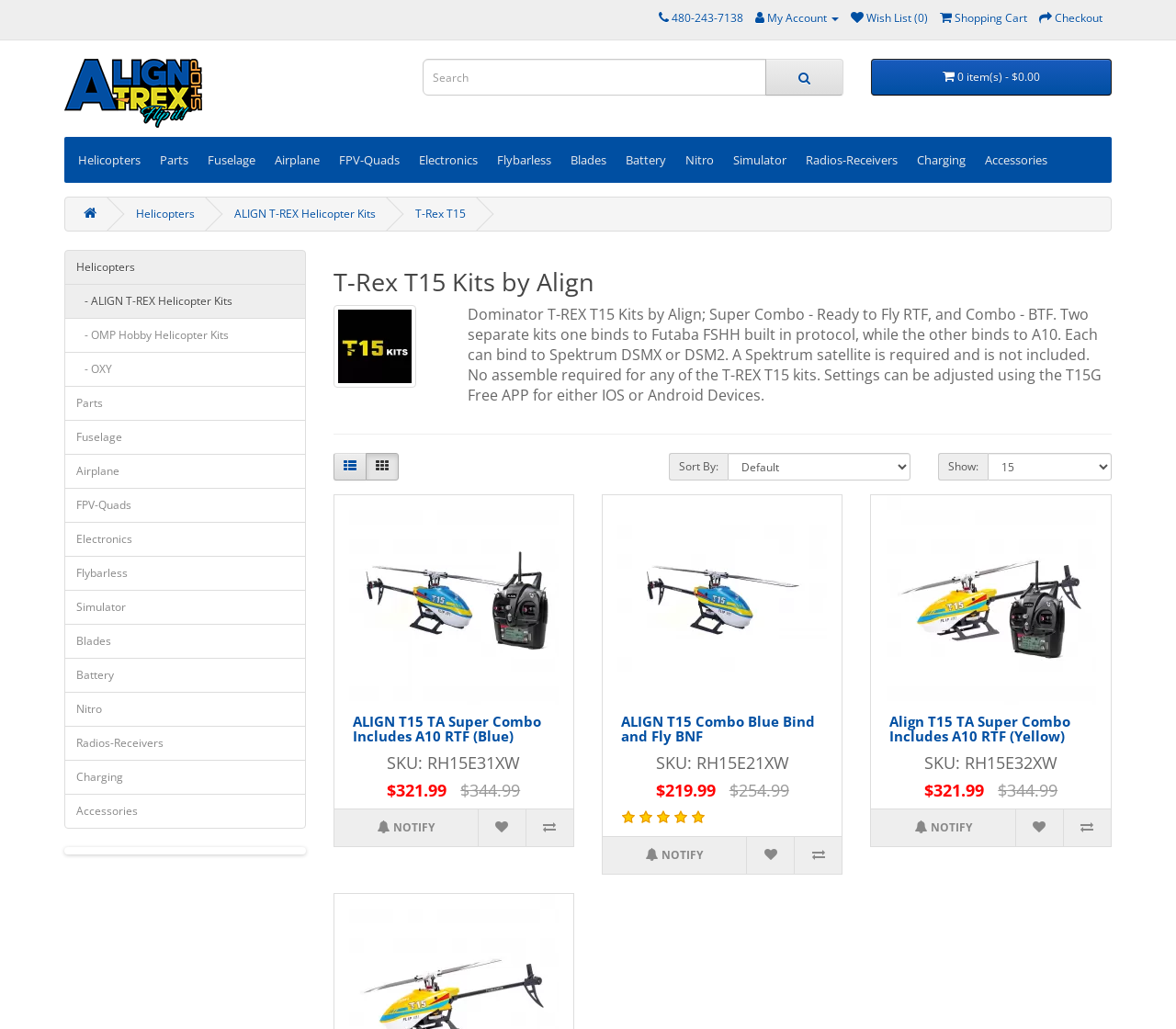Respond to the following query with just one word or a short phrase: 
What is the function of the button with the '' icon?

Wish List